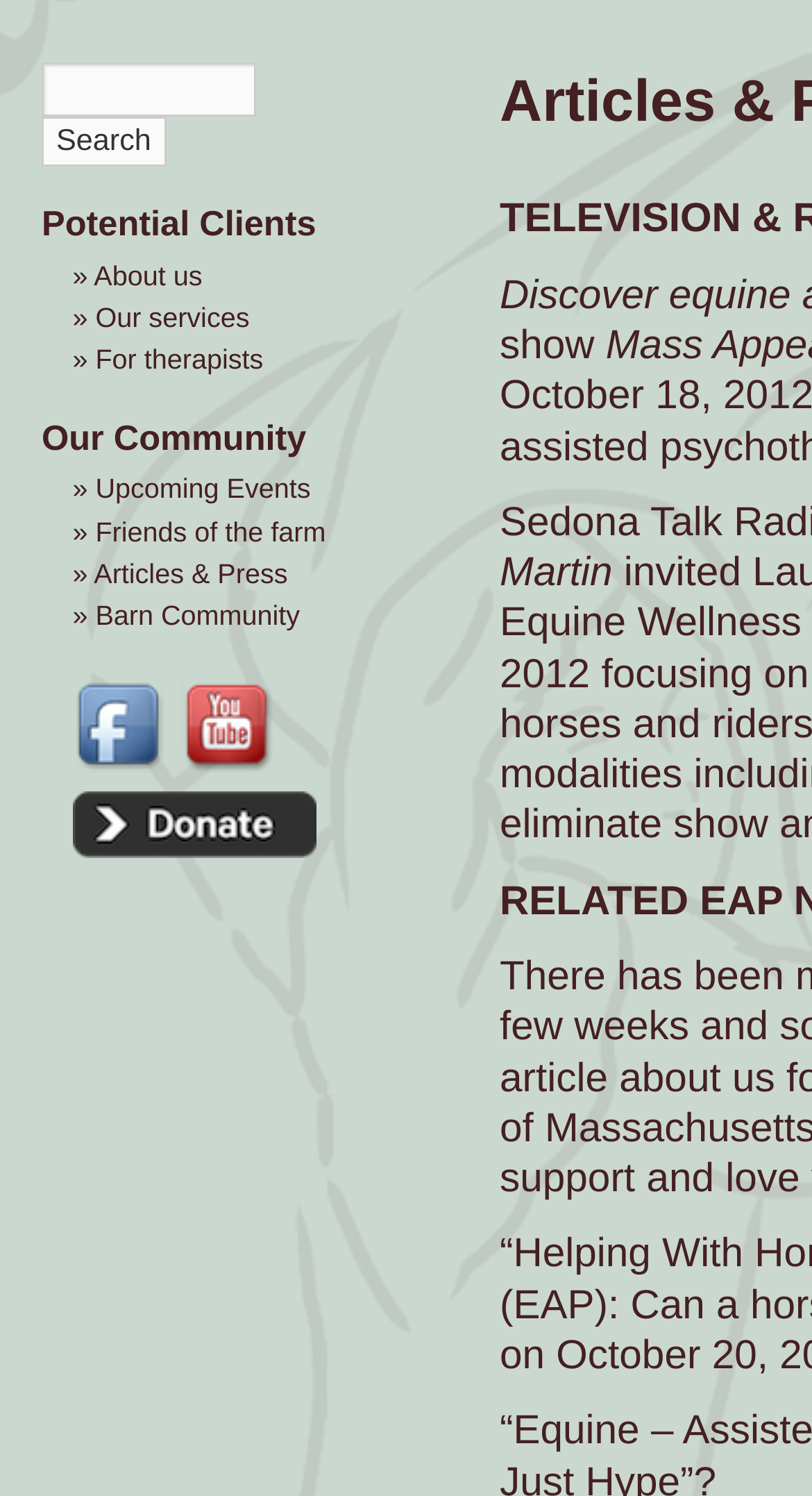From the element description » About us, predict the bounding box coordinates of the UI element. The coordinates must be specified in the format (top-left x, top-left y, bottom-right x, bottom-right y) and should be within the 0 to 1 range.

[0.089, 0.14, 0.249, 0.161]